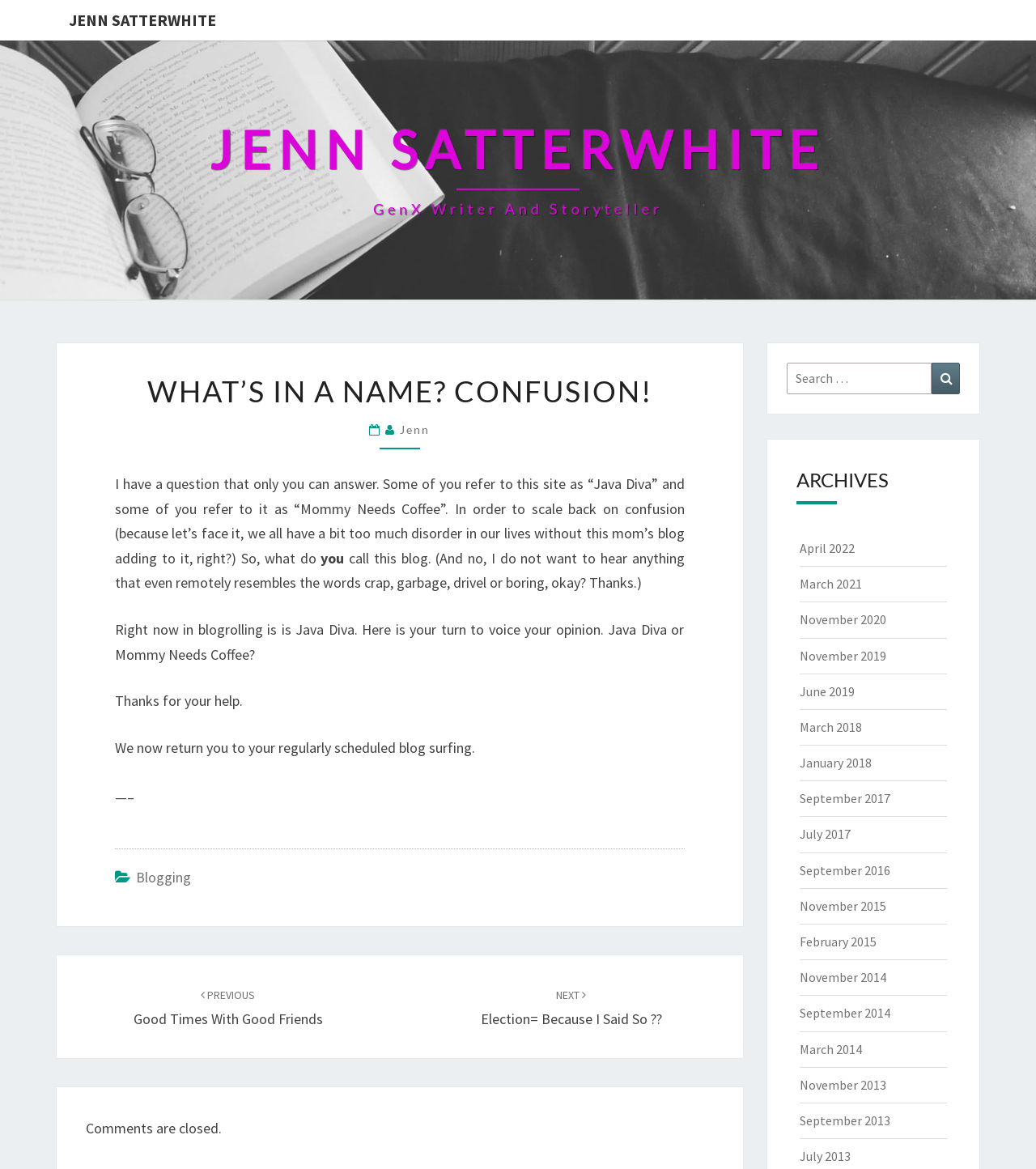Reply to the question with a single word or phrase:
What are the archives of the blog organized by?

Months and years